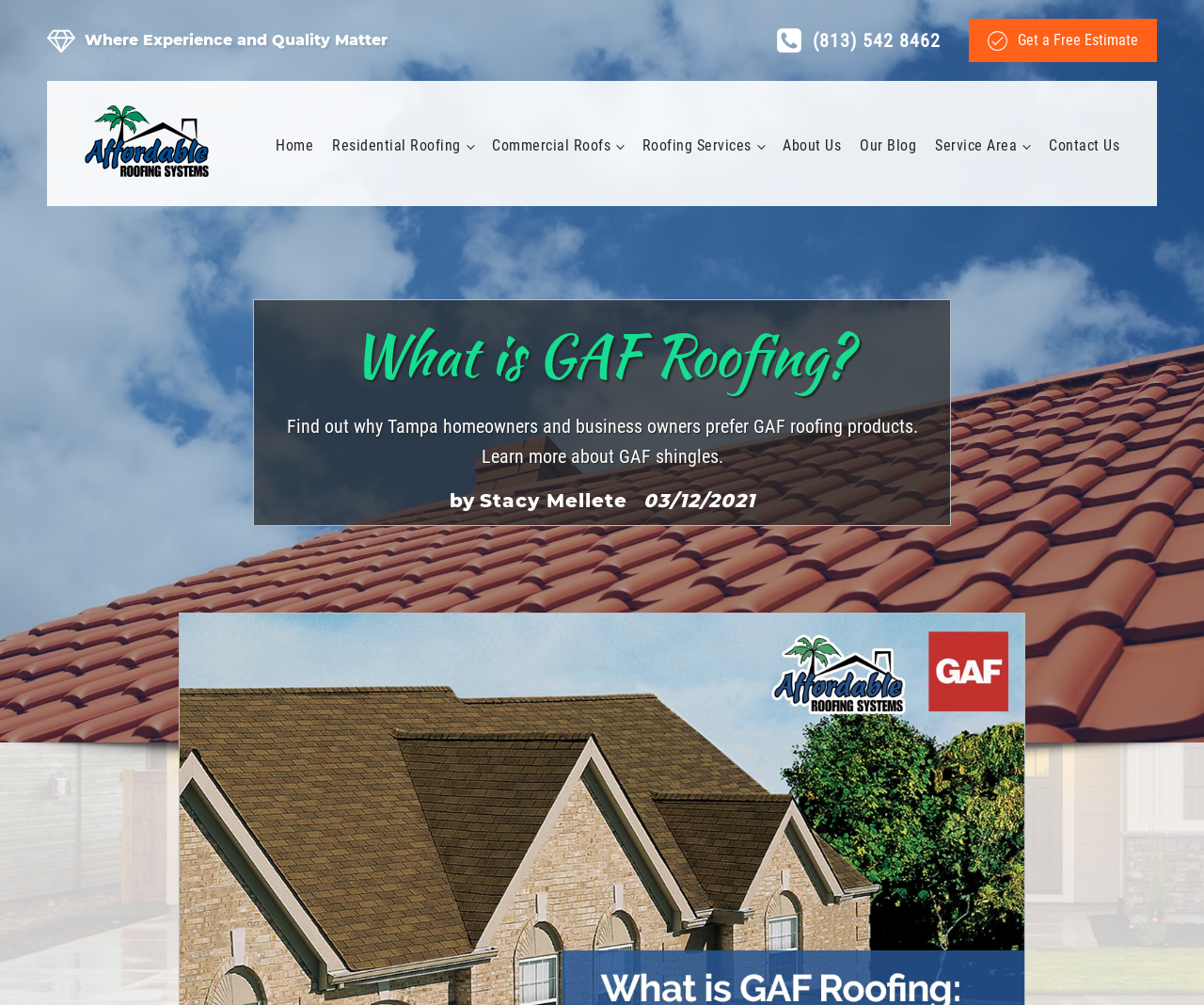Given the description of a UI element: "Home", identify the bounding box coordinates of the matching element in the webpage screenshot.

[0.221, 0.114, 0.268, 0.175]